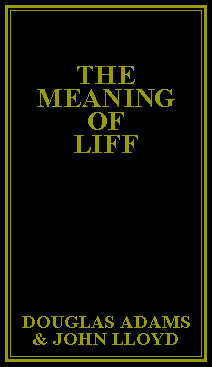Give an elaborate caption for the image.

The image features the cover of "The Meaning of Liff," a humorous dictionary co-authored by Douglas Adams, renowned for his work on "The Hitchhiker's Guide to the Galaxy," and John Lloyd. The cover prominently displays the title in bold yellow lettering against a black background, emphasizing the playful and irreverent nature of the book. Below the title, the authors' names are also presented in a striking yellow font, providing a clear attribution to these notable literary figures. This book is celebrated for its unique concept, where various place names are assigned humorous definitions related to common life experiences and feelings, making it both a witty read and a clever commentary on language.